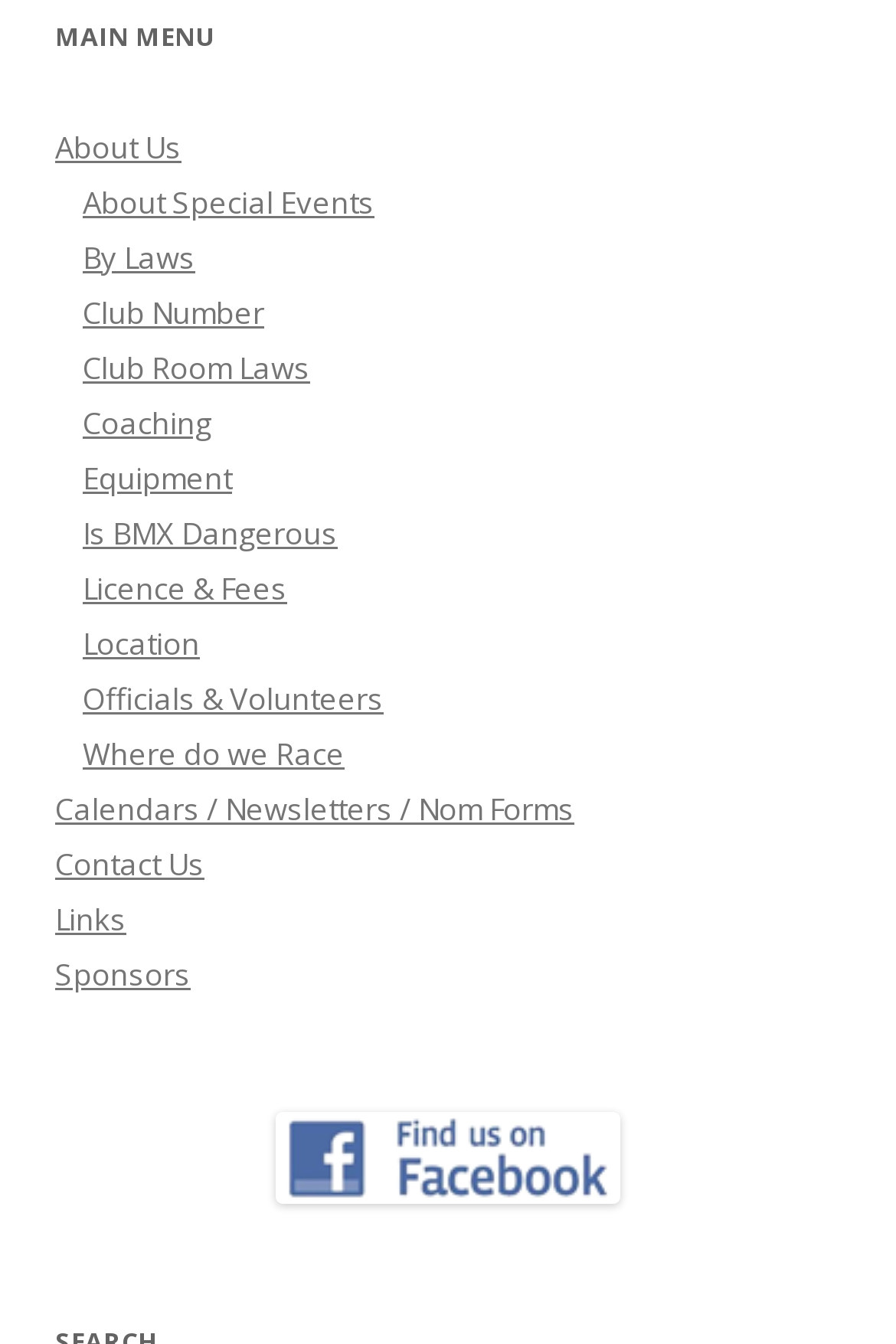Identify the bounding box coordinates of the area that should be clicked in order to complete the given instruction: "View Coaching information". The bounding box coordinates should be four float numbers between 0 and 1, i.e., [left, top, right, bottom].

[0.092, 0.299, 0.236, 0.33]